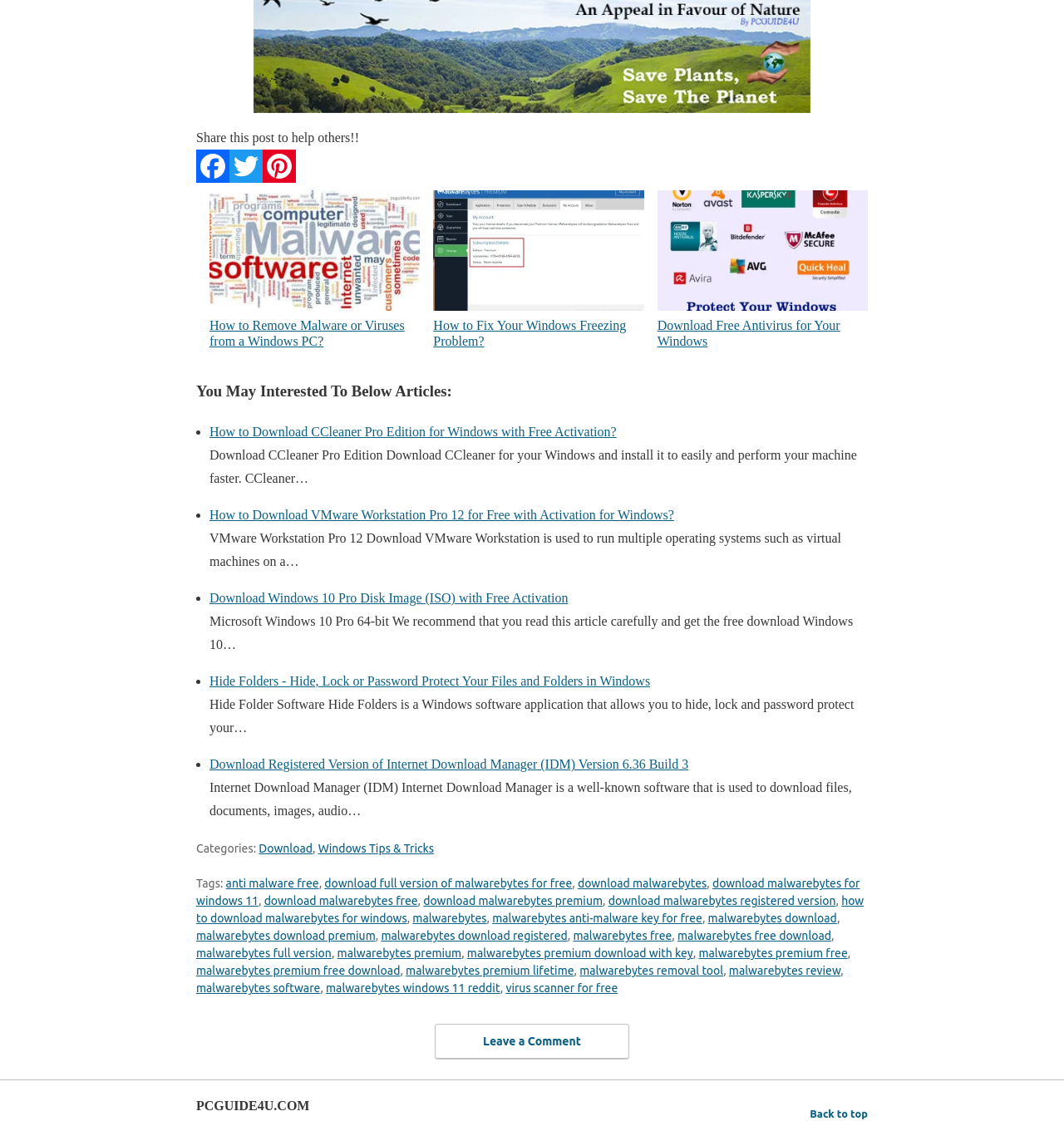Please respond to the question with a concise word or phrase:
What is the purpose of the 'Share this post to help others!!' button?

Sharing a post